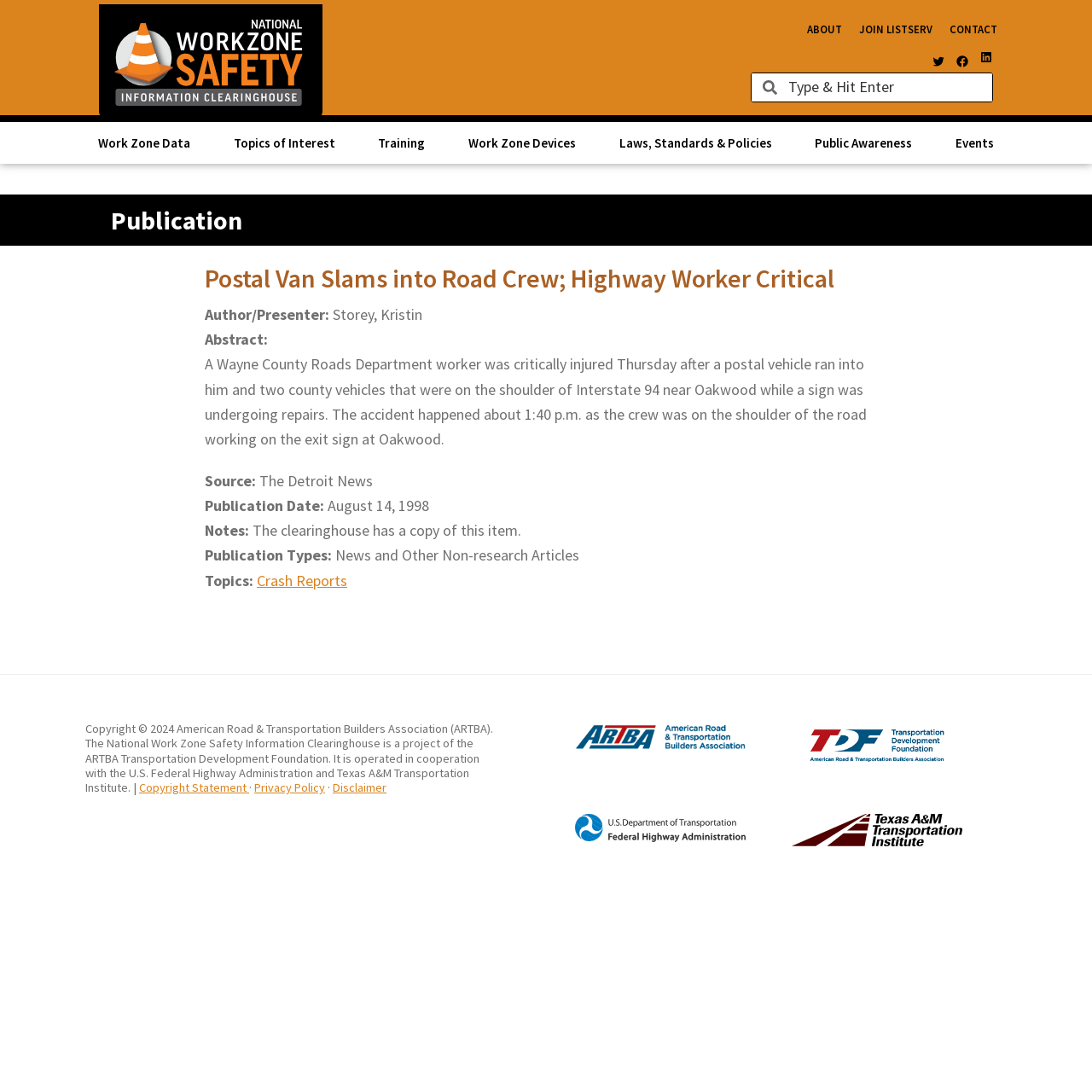Bounding box coordinates are specified in the format (top-left x, top-left y, bottom-right x, bottom-right y). All values are floating point numbers bounded between 0 and 1. Please provide the bounding box coordinate of the region this sentence describes: Sekander's Blog

None